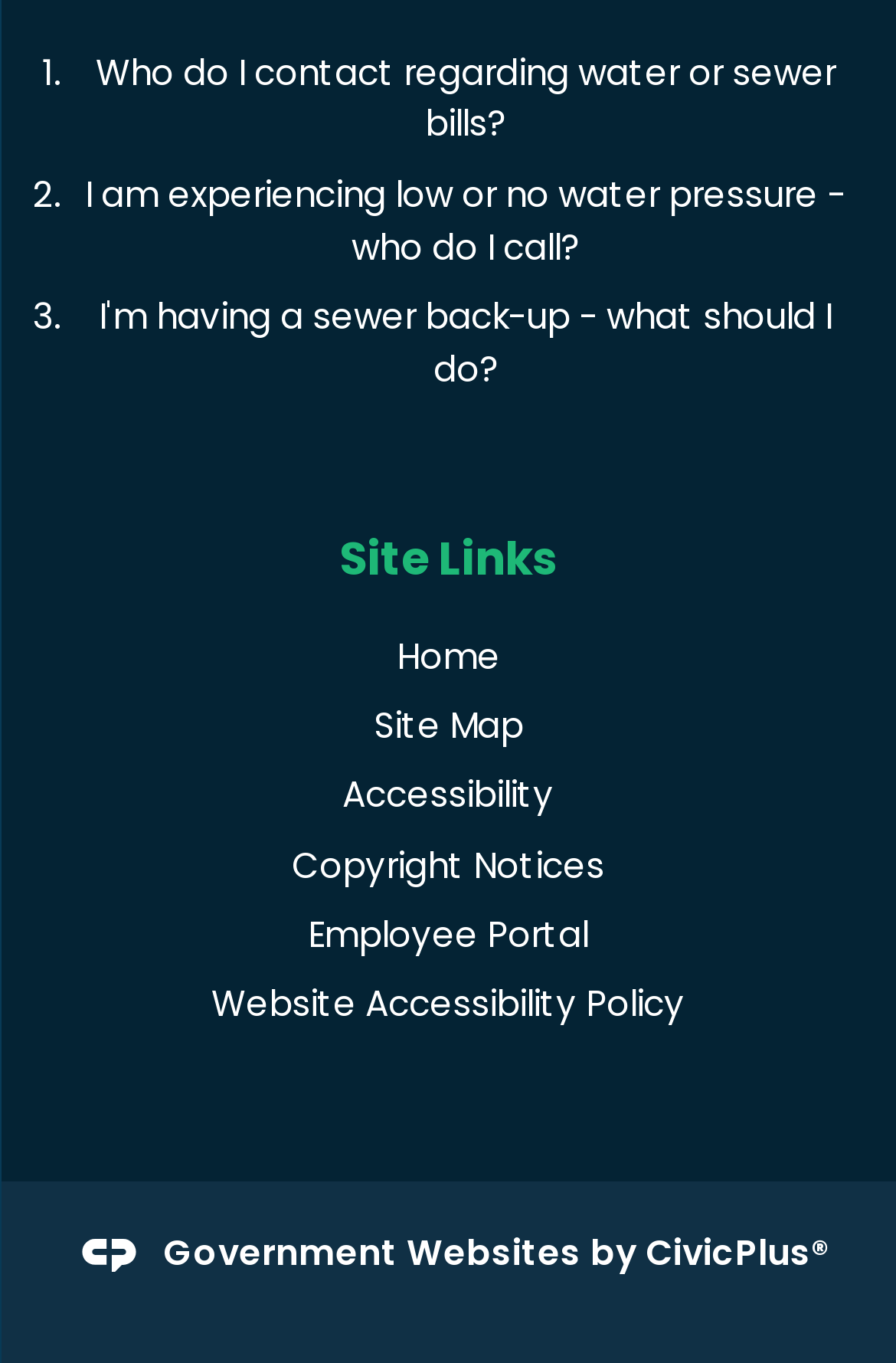Using the information in the image, give a comprehensive answer to the question: 
How many links are under 'Site Links'?

There are 7 links under 'Site Links', which can be counted by examining the links listed under the 'Site Links' region, including 'Home', 'Site Map', 'Accessibility', and others.